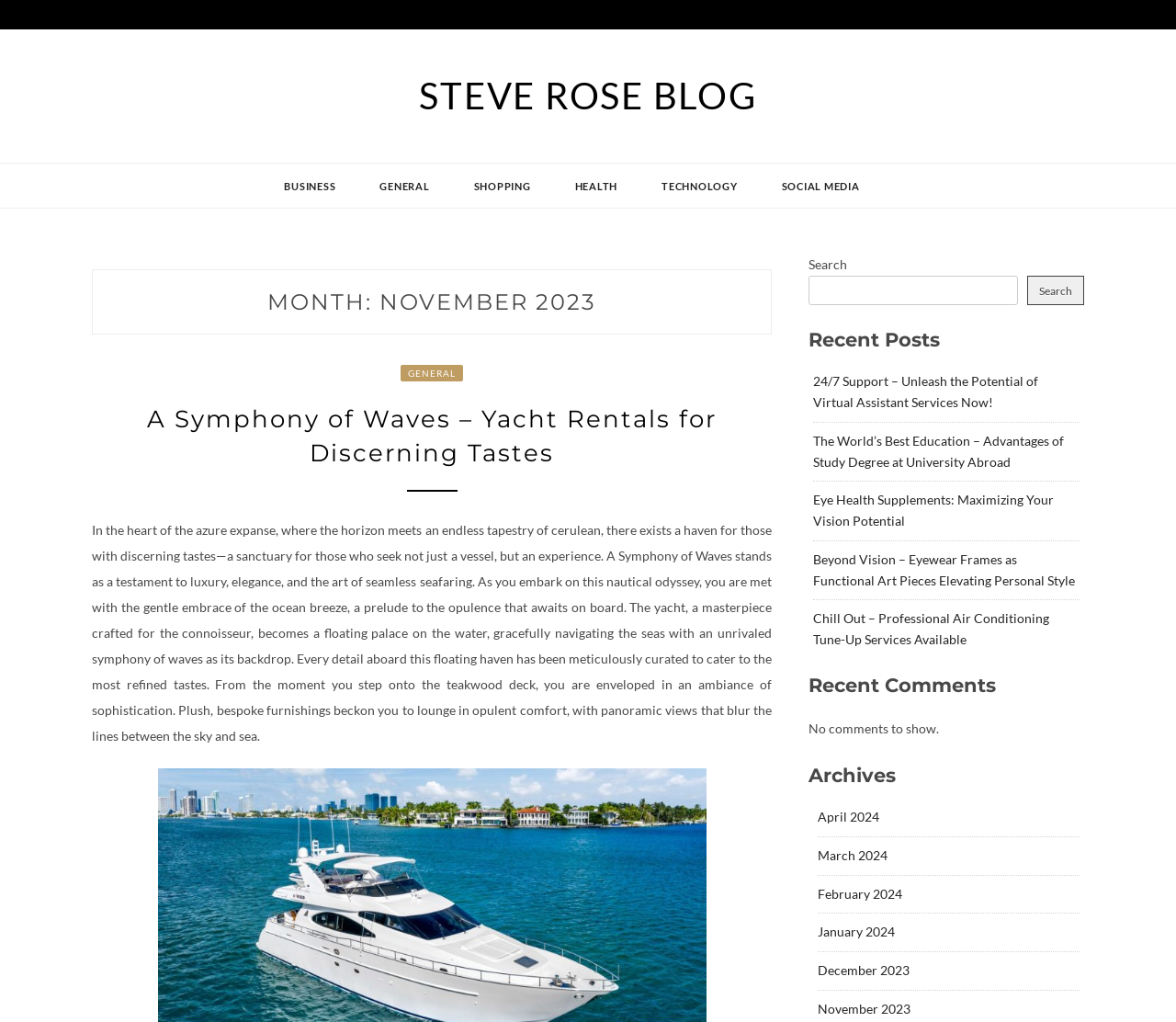Is there a search function on the page?
Answer the question in as much detail as possible.

There is a search function on the page, which can be found on the right side of the page, below the 'Recent Posts' section. It consists of a search box and a 'Search' button.